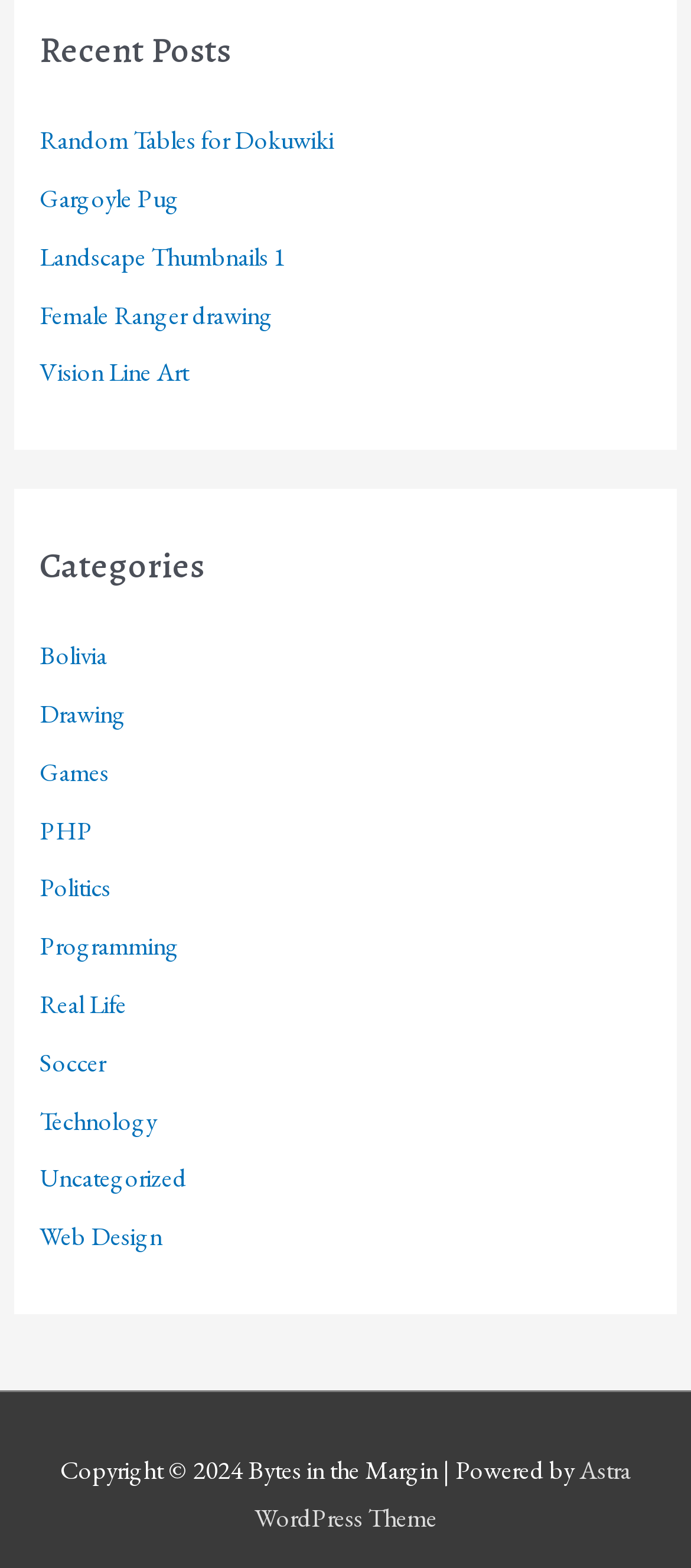Locate the bounding box coordinates of the element to click to perform the following action: 'visit the page about drawing'. The coordinates should be given as four float values between 0 and 1, in the form of [left, top, right, bottom].

[0.058, 0.444, 0.183, 0.465]